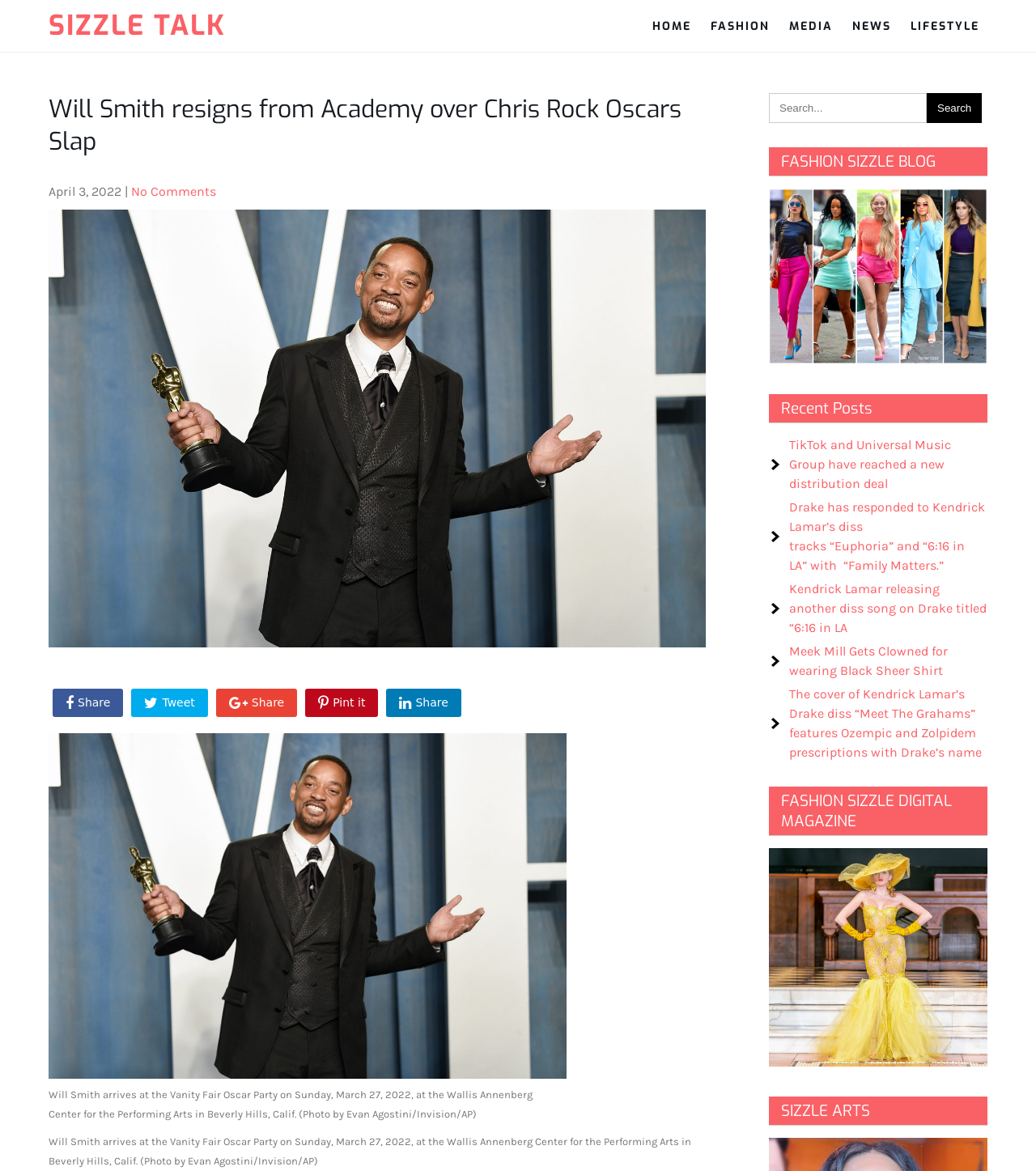Reply to the question with a brief word or phrase: What is the name of the event Will Smith attended?

Vanity Fair Oscar Party